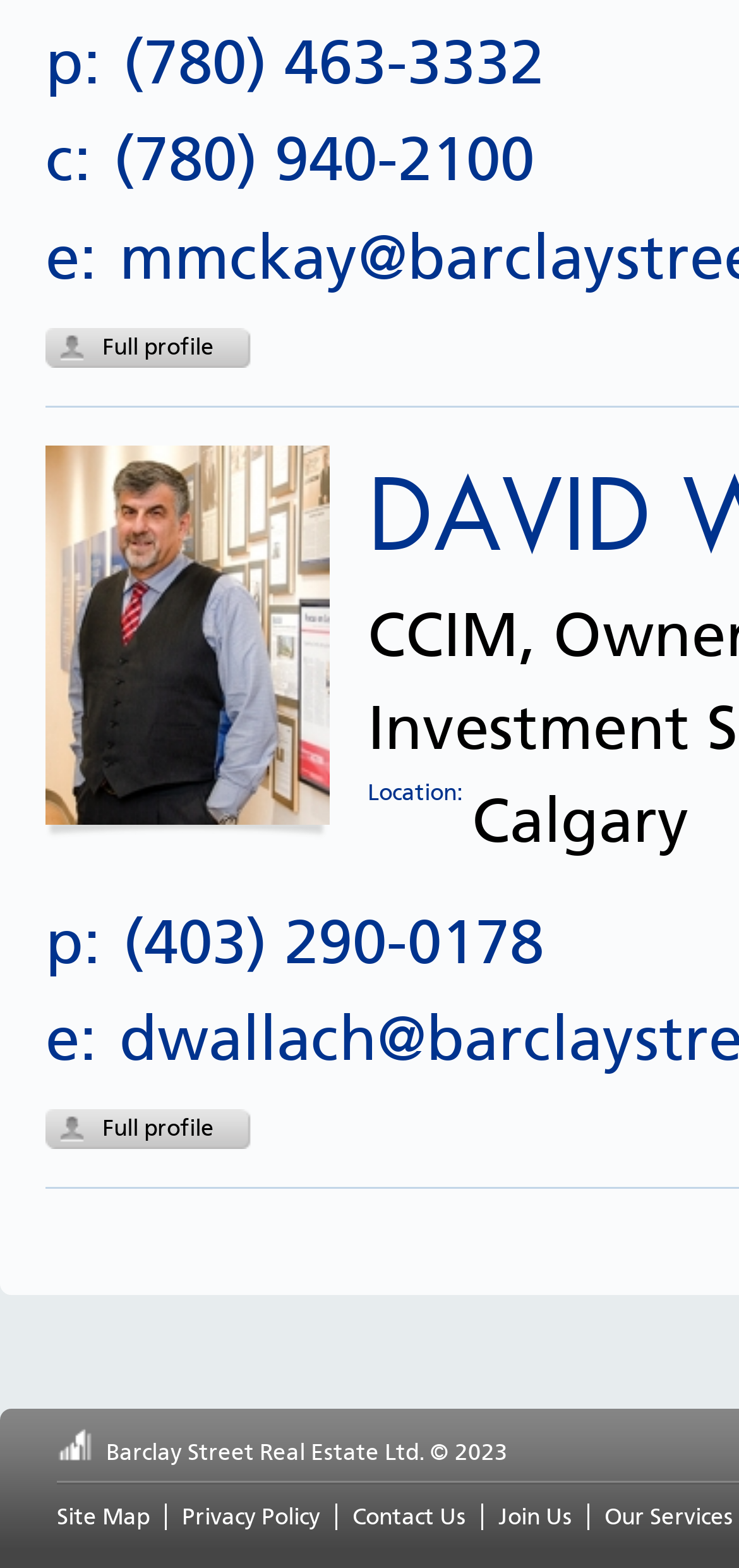Identify the bounding box coordinates for the UI element mentioned here: "Contact Us". Provide the coordinates as four float values between 0 and 1, i.e., [left, top, right, bottom].

[0.454, 0.959, 0.651, 0.976]